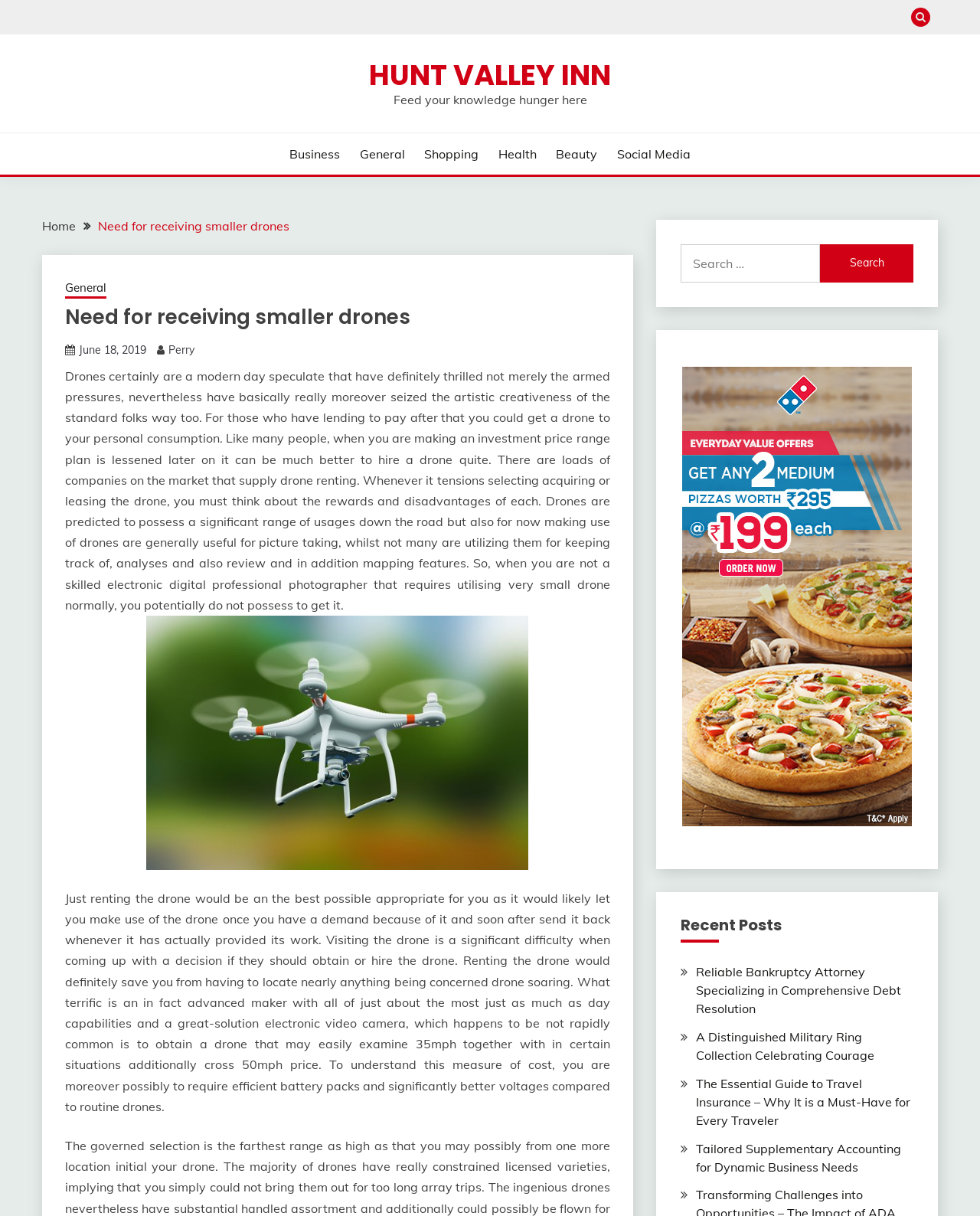Find the bounding box coordinates for the area you need to click to carry out the instruction: "View product details". The coordinates should be four float numbers between 0 and 1, indicated as [left, top, right, bottom].

None